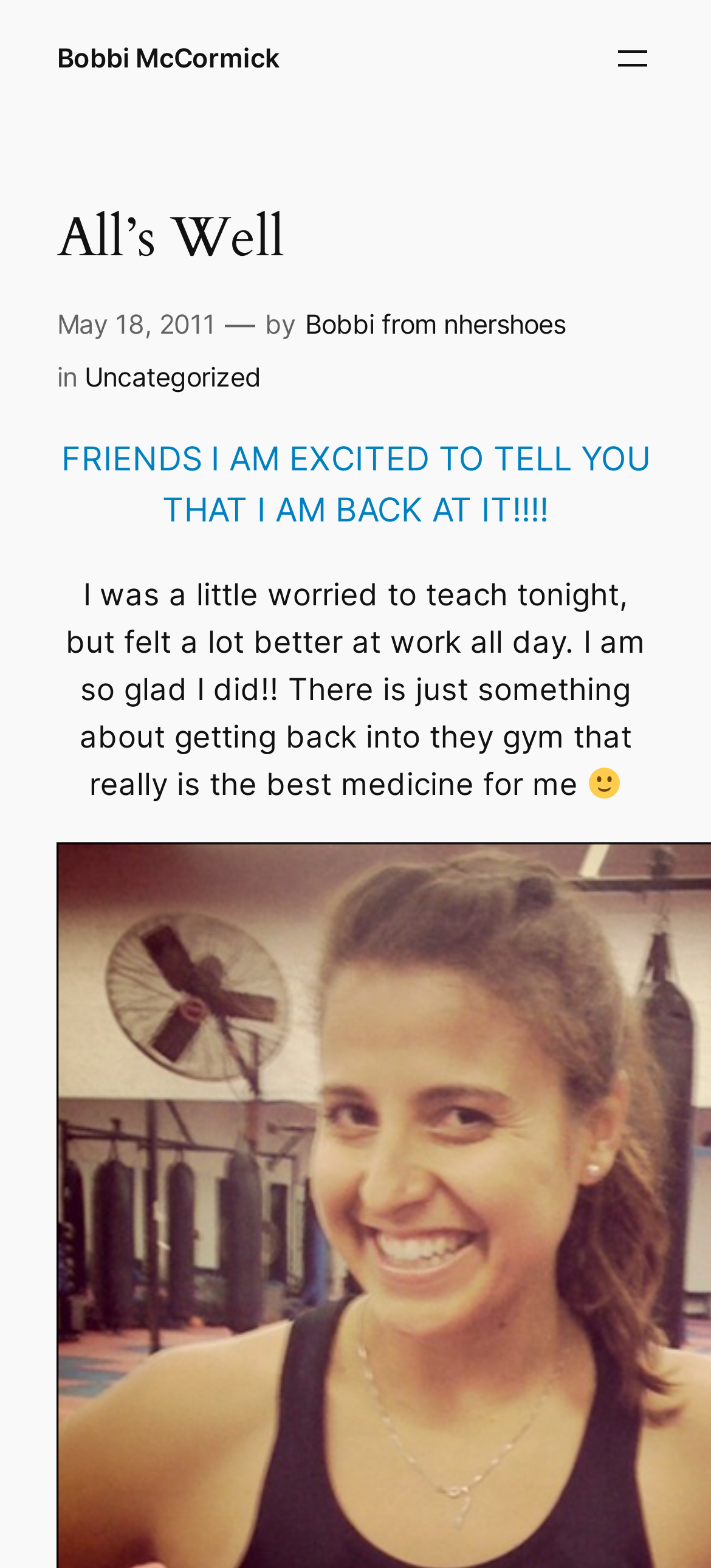Illustrate the webpage with a detailed description.

The webpage is about Bobbi McCormick's blog post titled "All's Well". At the top left, there is a link to the author's name, "Bobbi McCormick". On the top right, there is a button to open a menu. Below the title, there is a heading "All's Well" followed by a time stamp "May 18, 2011" and a dash separator. The author's name "Bobbi from nhershoes" is mentioned again, followed by the category "Uncategorized".

The main content of the webpage is a blog post, which starts with an excited tone, expressing the author's enthusiasm about getting back to their routine. The text is divided into two paragraphs, with the first one expressing the author's initial worries and the second one describing their positive experience at work and in the gym. The text is written in an informal and conversational style.

At the bottom of the text, there is a smiling face emoji, 🙂, which adds a playful touch to the post. Overall, the webpage has a simple and clean layout, with a focus on the blog post content.